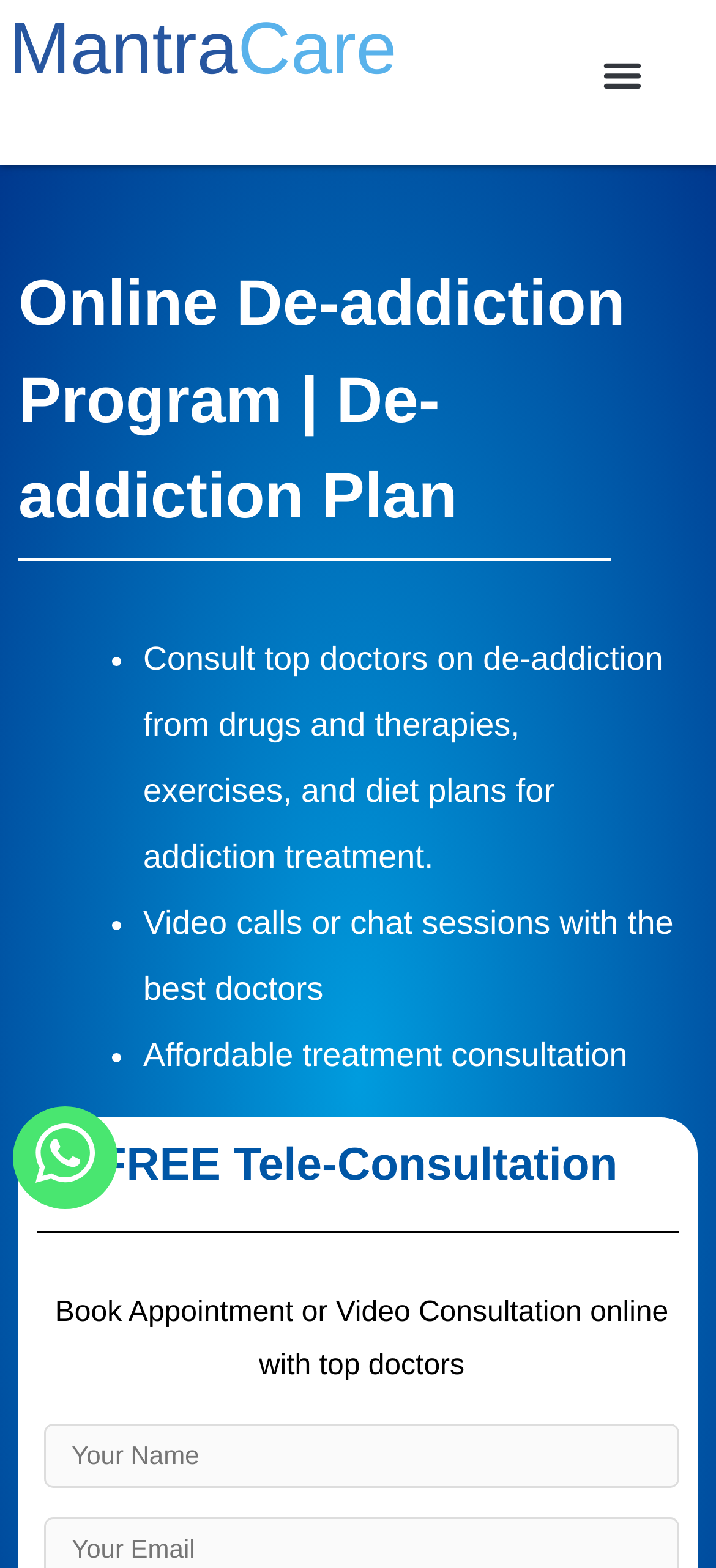Determine the bounding box coordinates in the format (top-left x, top-left y, bottom-right x, bottom-right y). Ensure all values are floating point numbers between 0 and 1. Identify the bounding box of the UI element described by: name="input_1" placeholder="Your Name"

[0.062, 0.907, 0.949, 0.948]